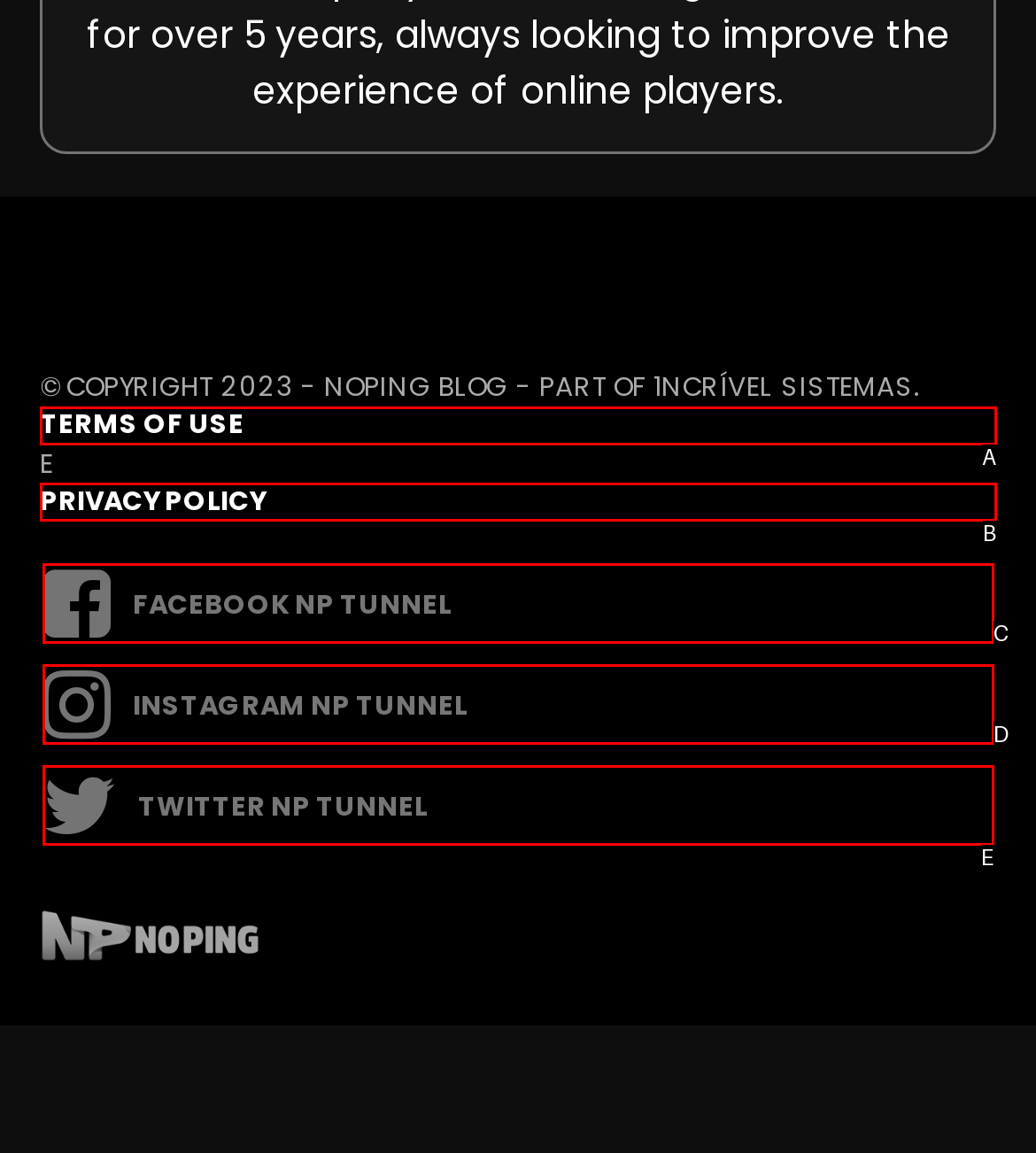From the provided options, pick the HTML element that matches the description: Gabriela Barber. Respond with the letter corresponding to your choice.

None